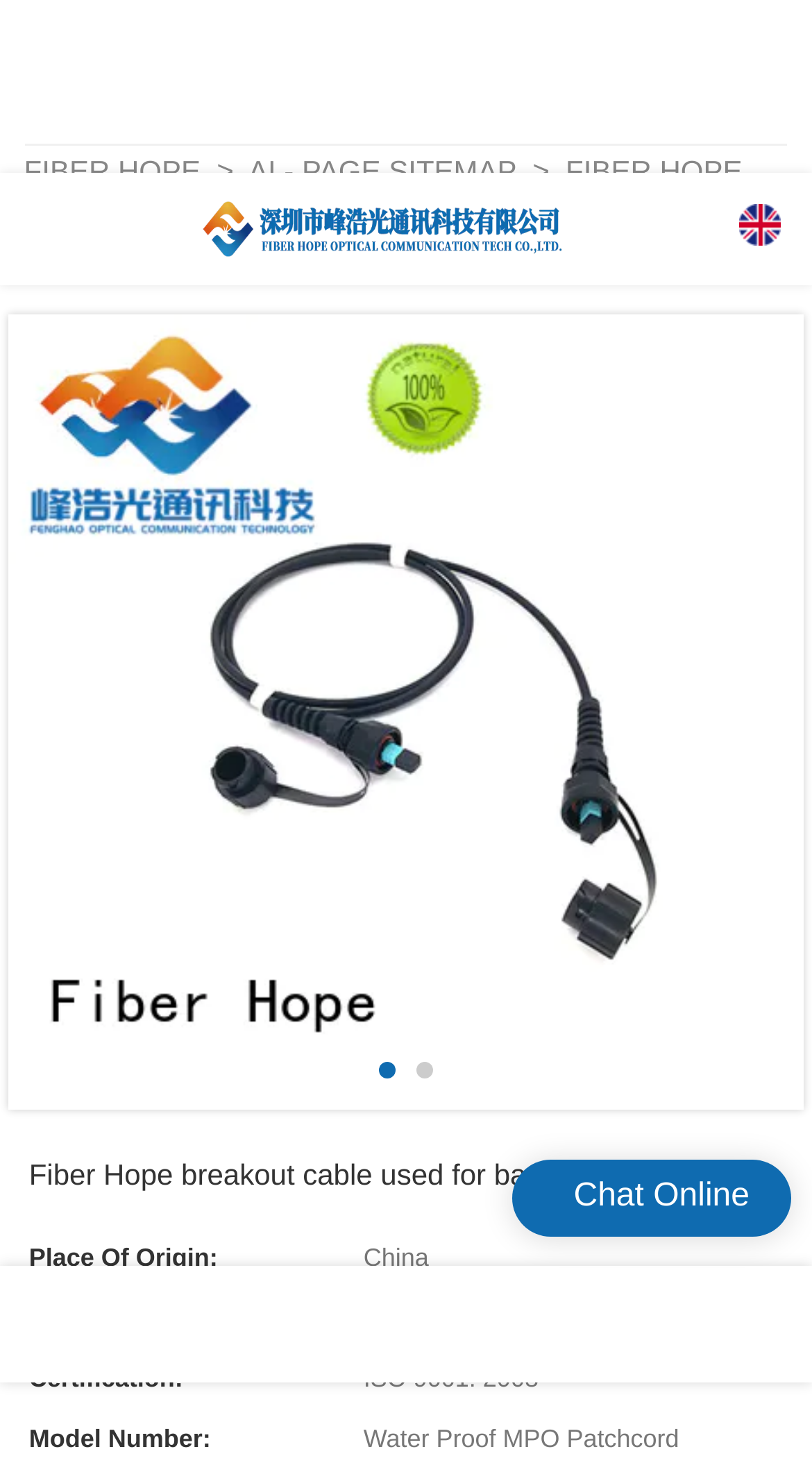Find the bounding box coordinates of the UI element according to this description: "Accept".

None